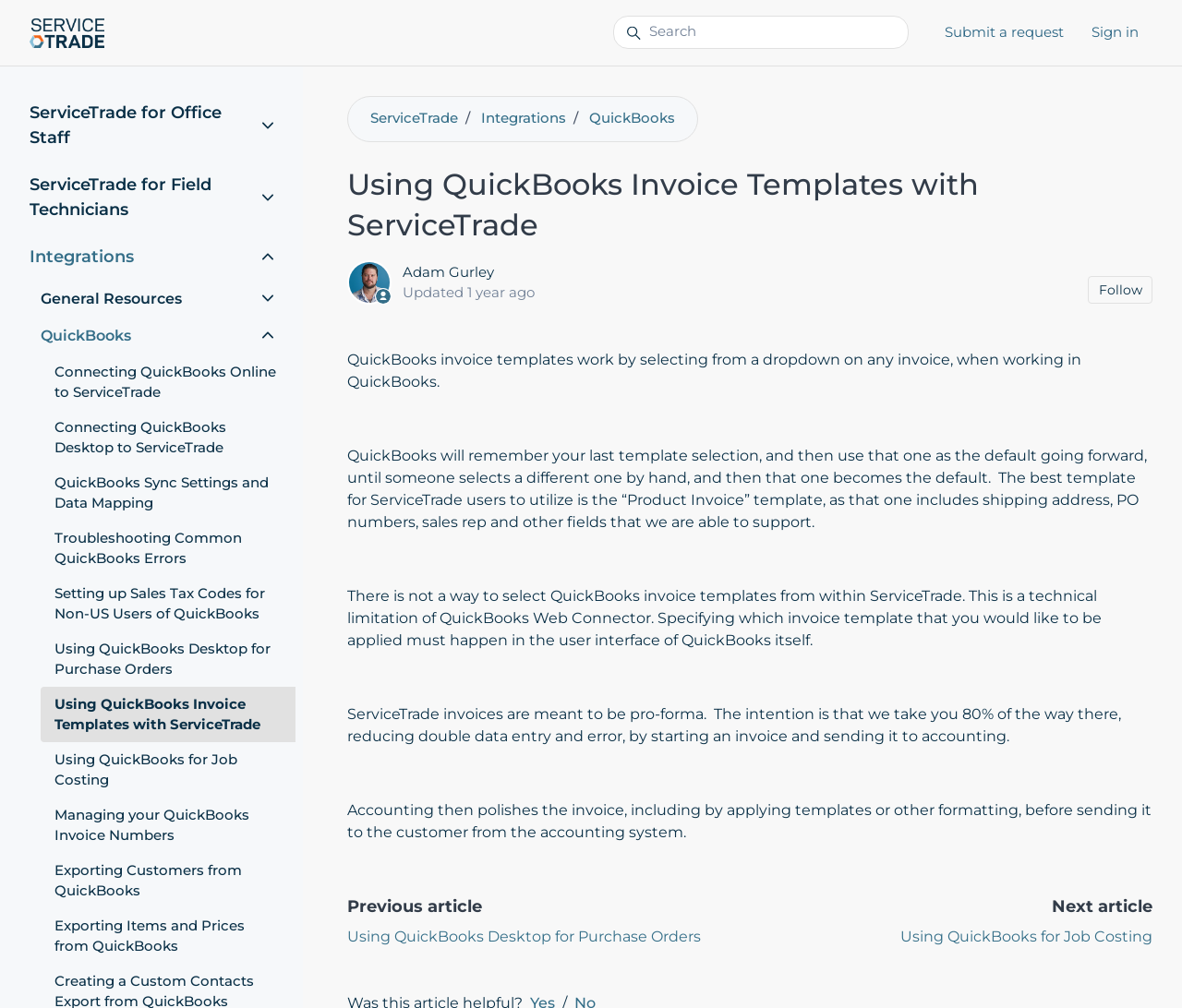Can QuickBooks invoice templates be selected from within ServiceTrade?
Craft a detailed and extensive response to the question.

According to the webpage, there is not a way to select QuickBooks invoice templates from within ServiceTrade. This is a technical limitation of QuickBooks Web Connector. Specifying which invoice template that you would like to be applied must happen in the user interface of QuickBooks itself.